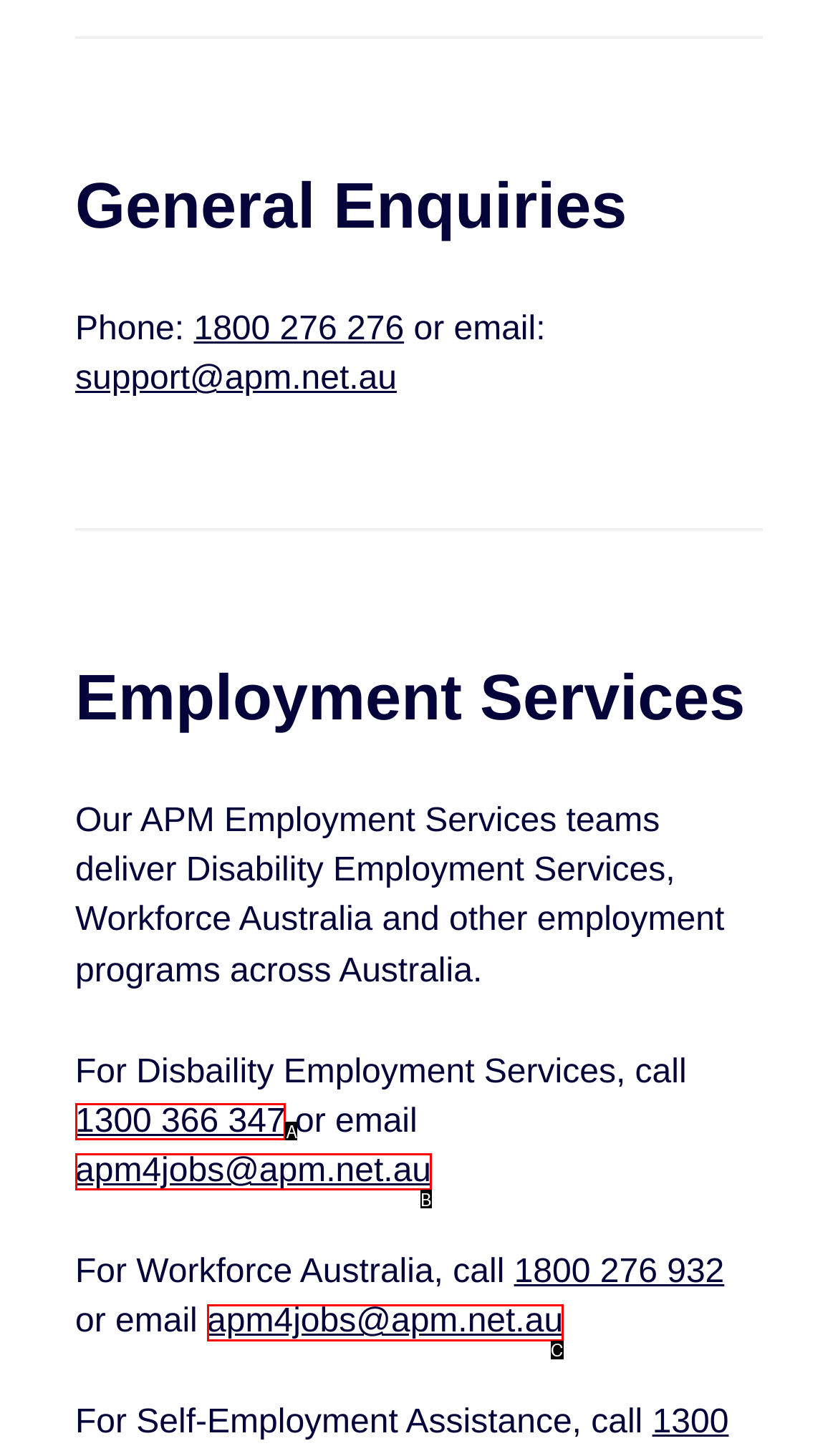Select the HTML element that corresponds to the description: apm4jobs@apm.net.au. Answer with the letter of the matching option directly from the choices given.

B